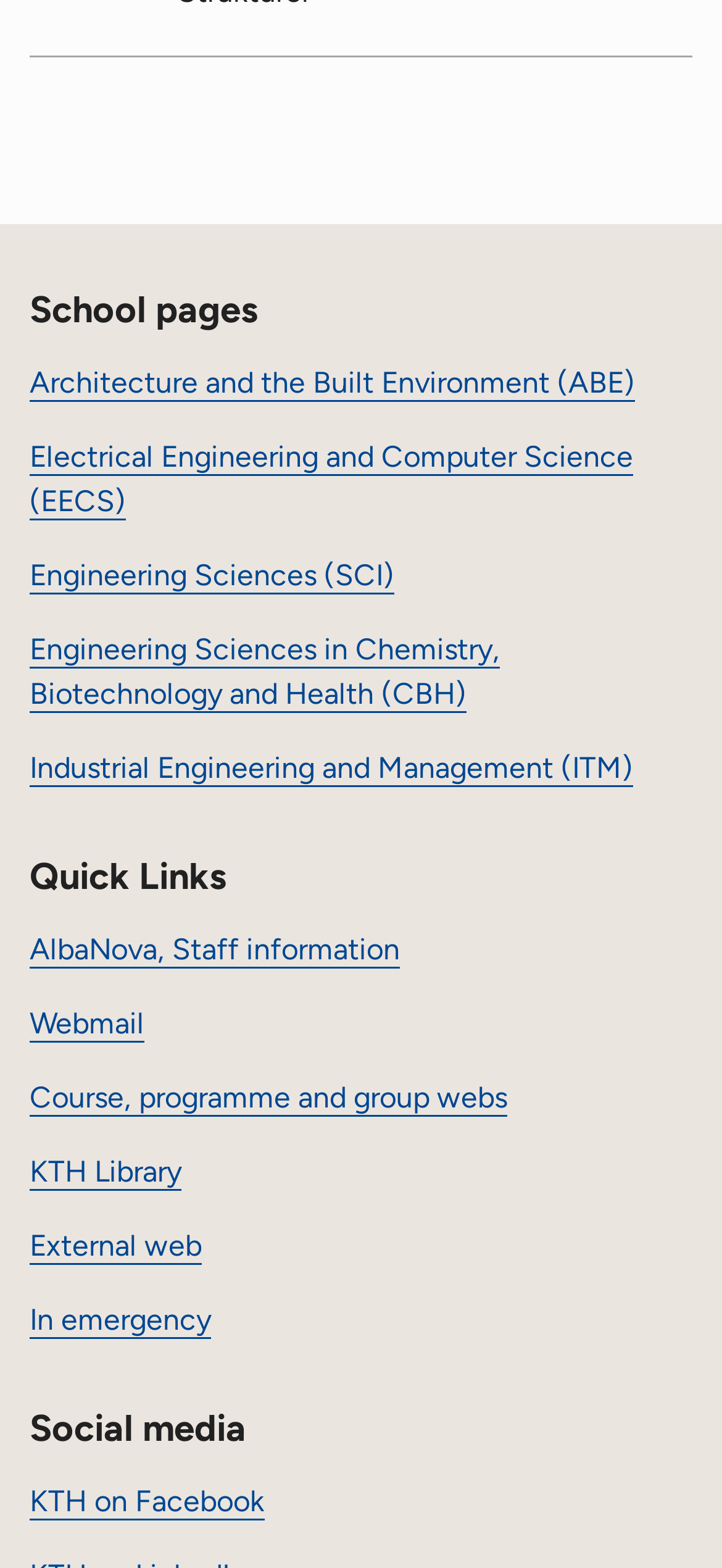Please determine the bounding box coordinates of the element's region to click for the following instruction: "View Architecture and the Built Environment page".

[0.041, 0.233, 0.879, 0.255]